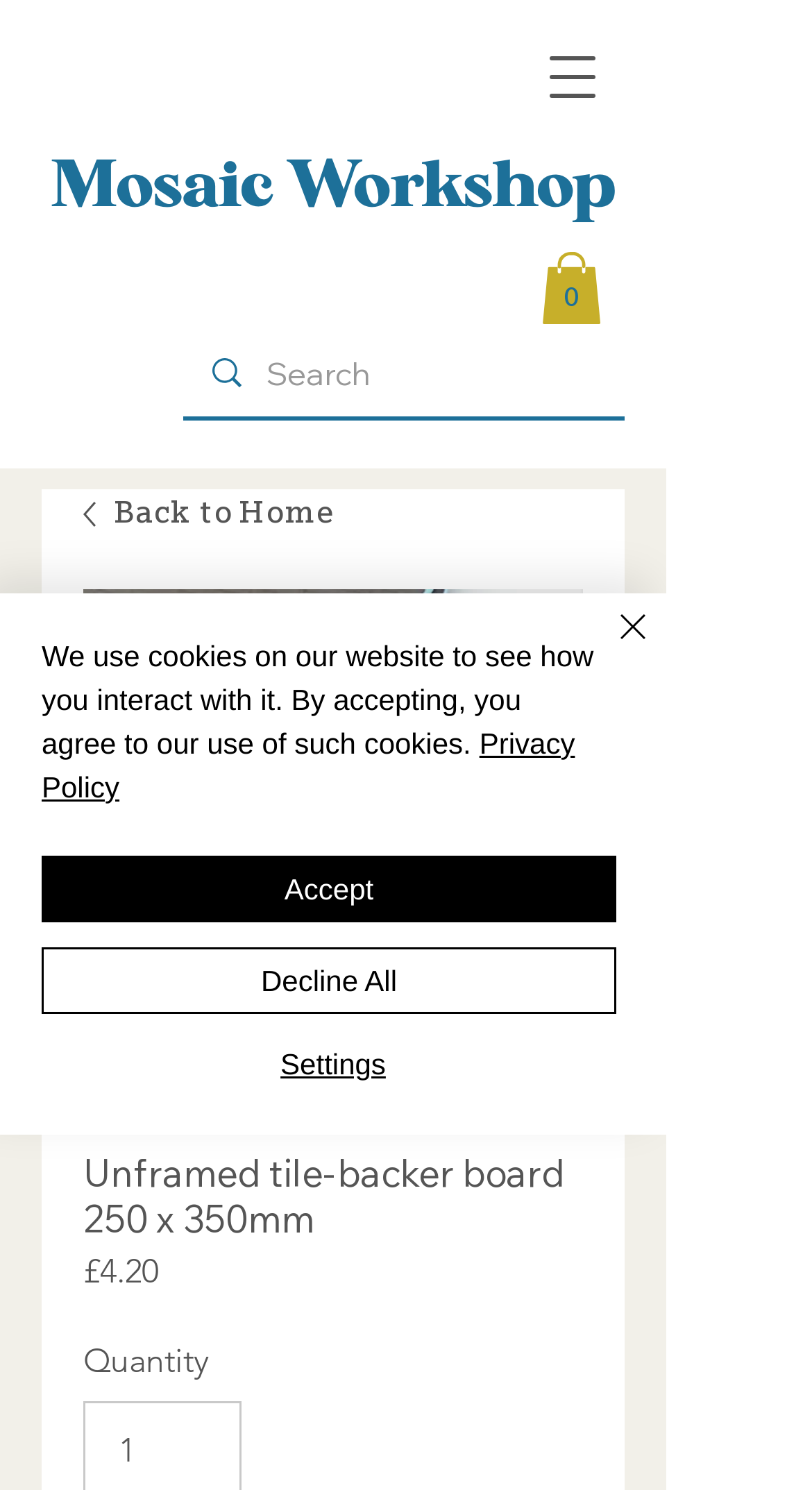Please identify the bounding box coordinates of the element on the webpage that should be clicked to follow this instruction: "View product details". The bounding box coordinates should be given as four float numbers between 0 and 1, formatted as [left, top, right, bottom].

[0.103, 0.773, 0.718, 0.833]